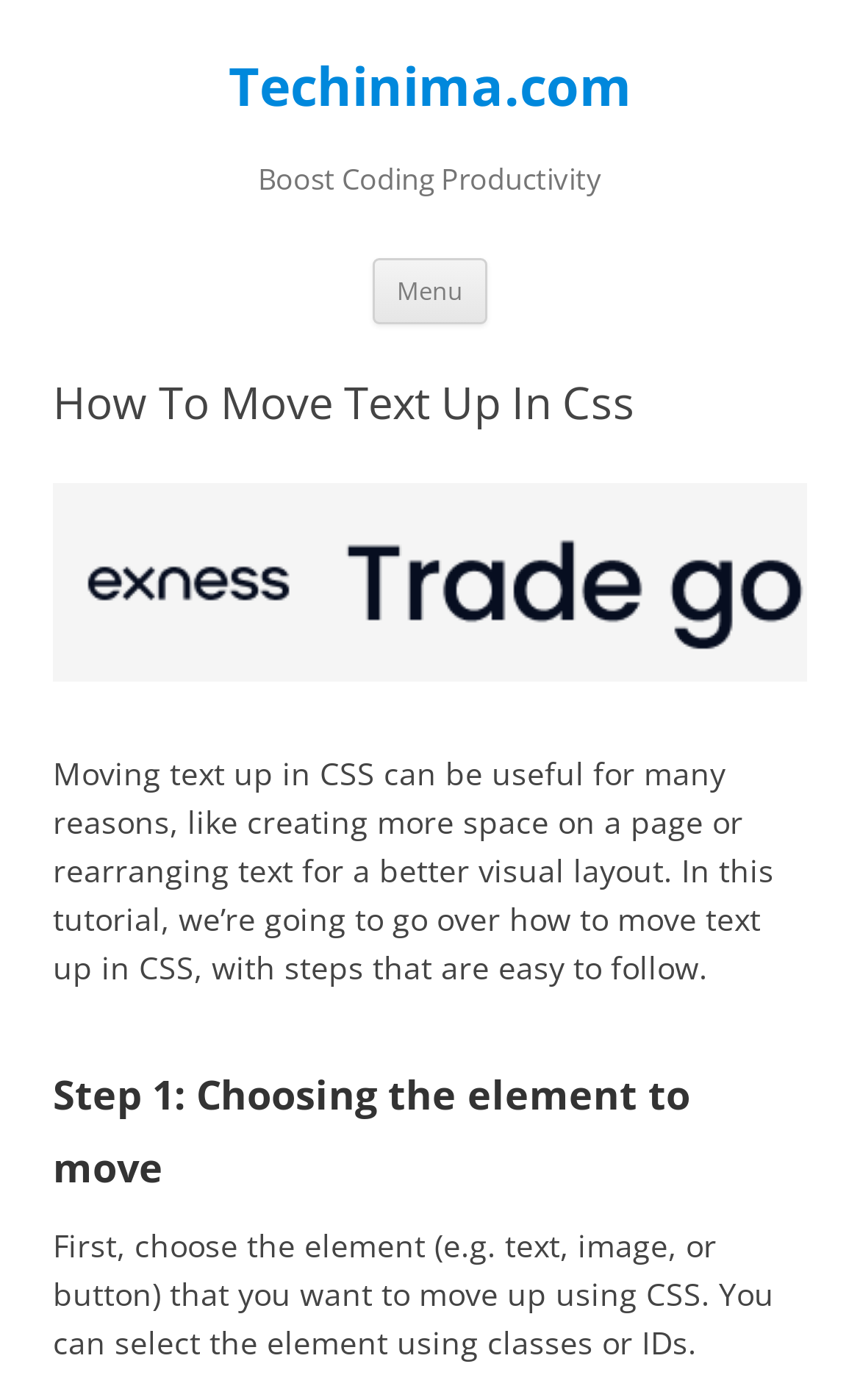Reply to the question with a single word or phrase:
What is the topic of the main heading on this webpage?

Moving text up in CSS